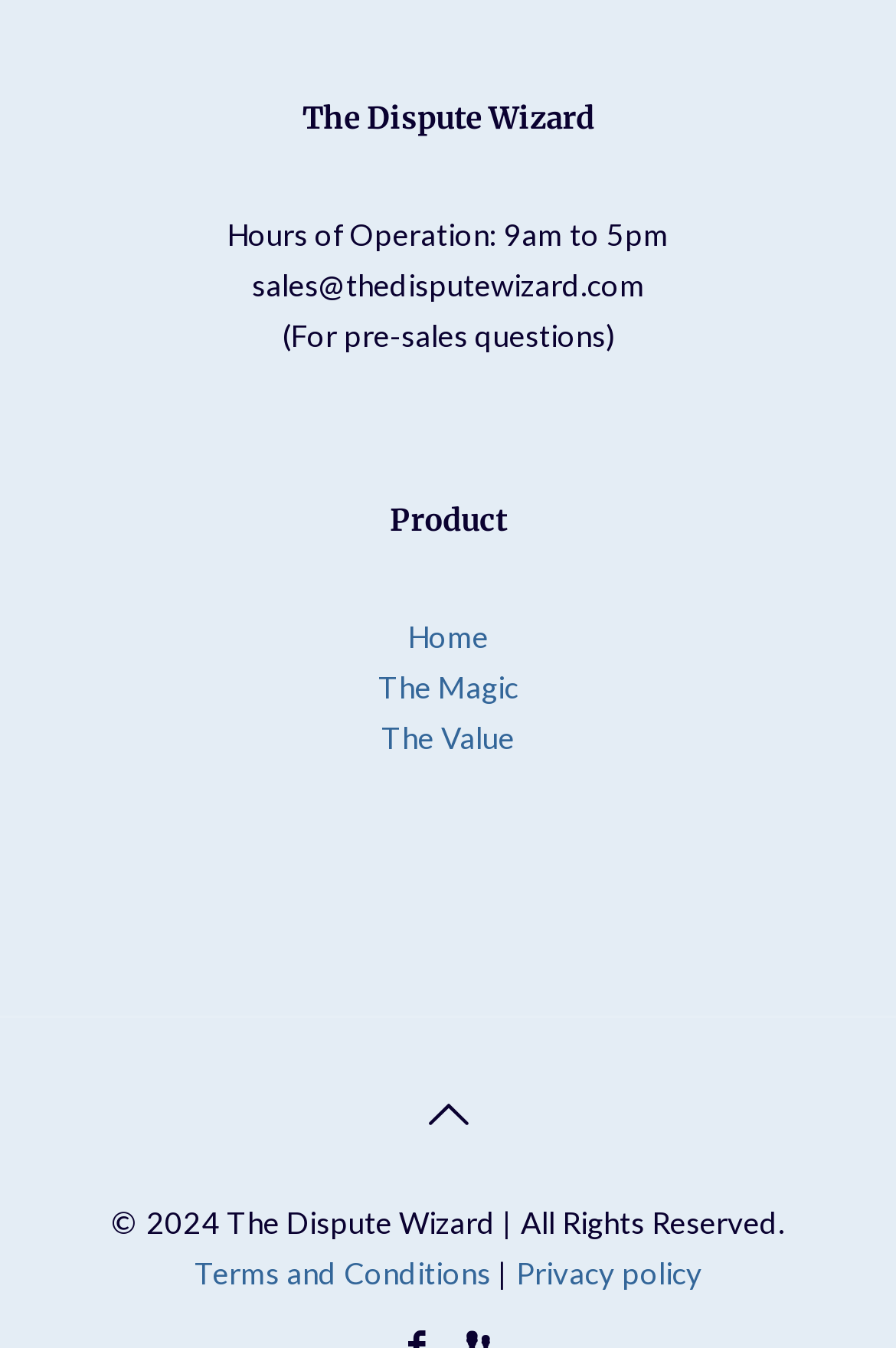How many footer links are there?
Using the information from the image, give a concise answer in one word or a short phrase.

2